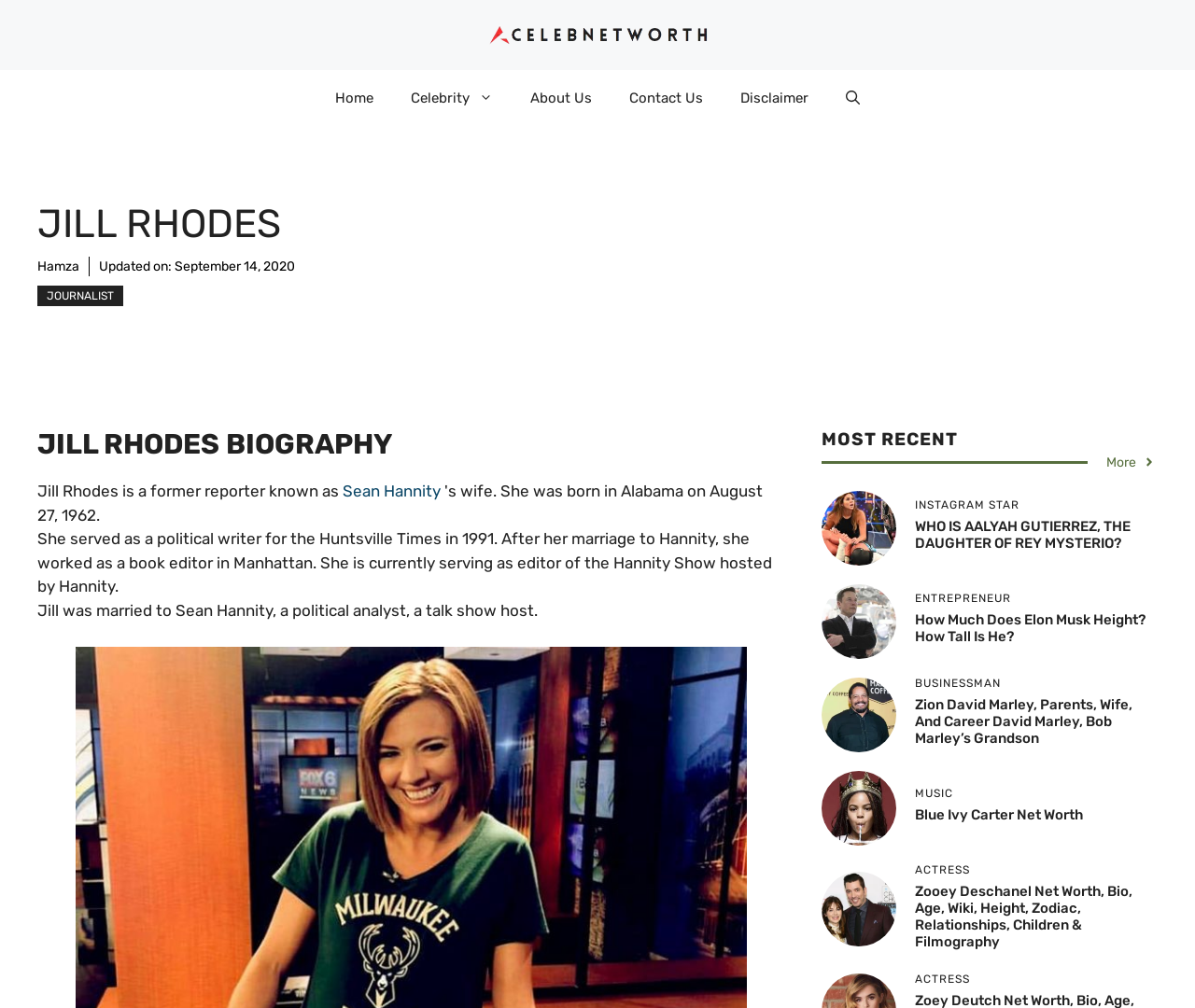What is the name of Jill Rhodes' husband?
Please give a detailed and elaborate answer to the question based on the image.

According to the biography section, Jill Rhodes is a former reporter known as Sean Hannity's wife. This information indicates that Sean Hannity is Jill Rhodes' husband.